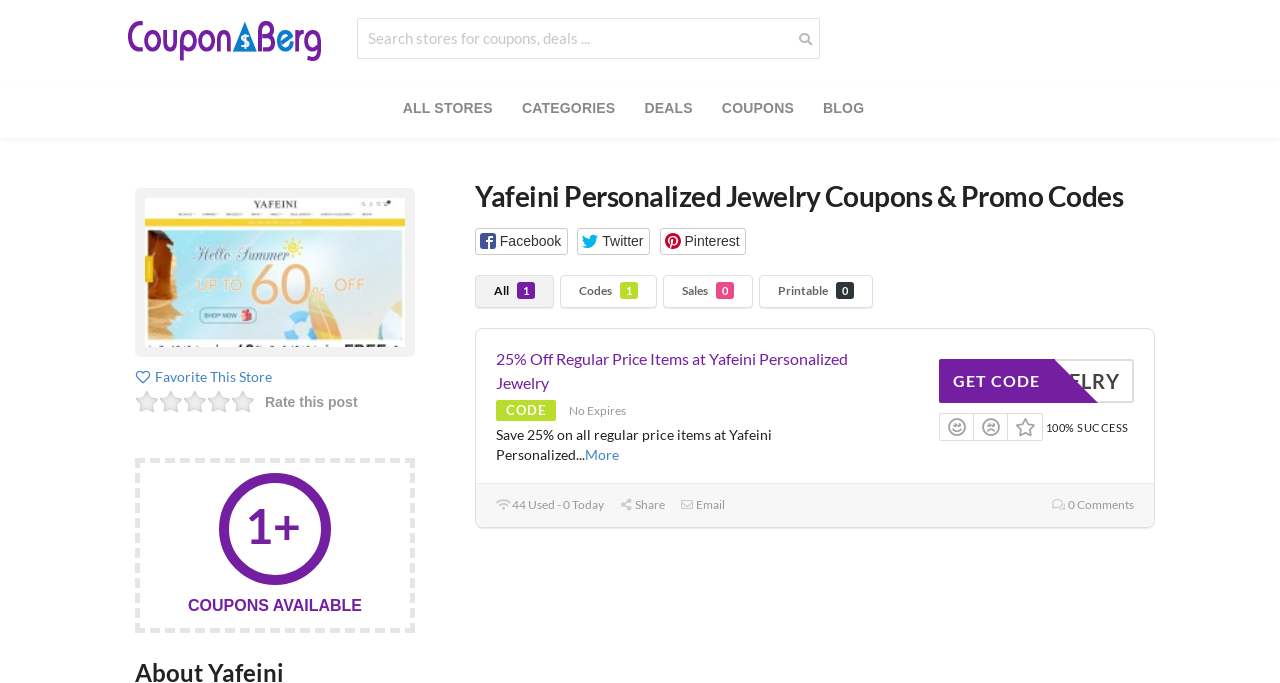Please identify the bounding box coordinates of the element's region that I should click in order to complete the following instruction: "Search for coupons". The bounding box coordinates consist of four float numbers between 0 and 1, i.e., [left, top, right, bottom].

[0.279, 0.026, 0.626, 0.086]